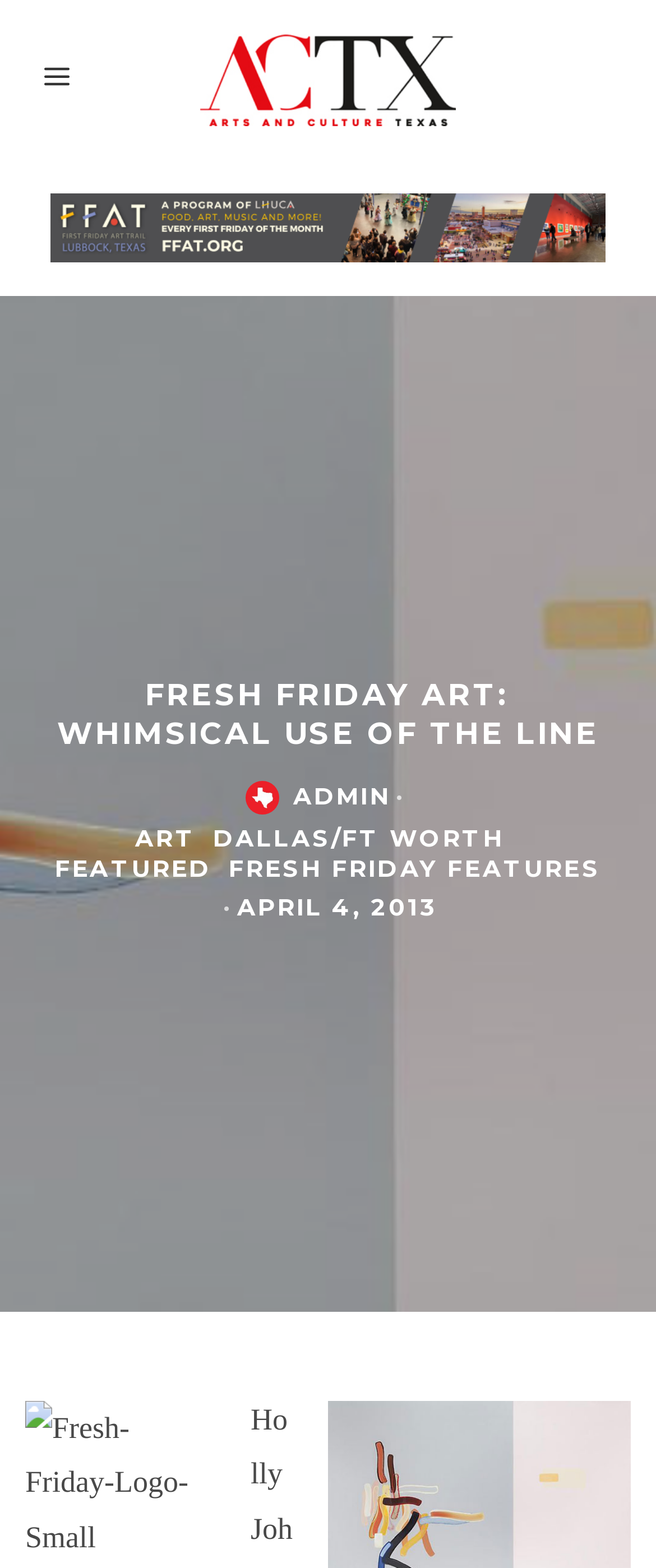What is the theme of the art exhibition?
Based on the image, answer the question with a single word or brief phrase.

Whimsical Use of the Line